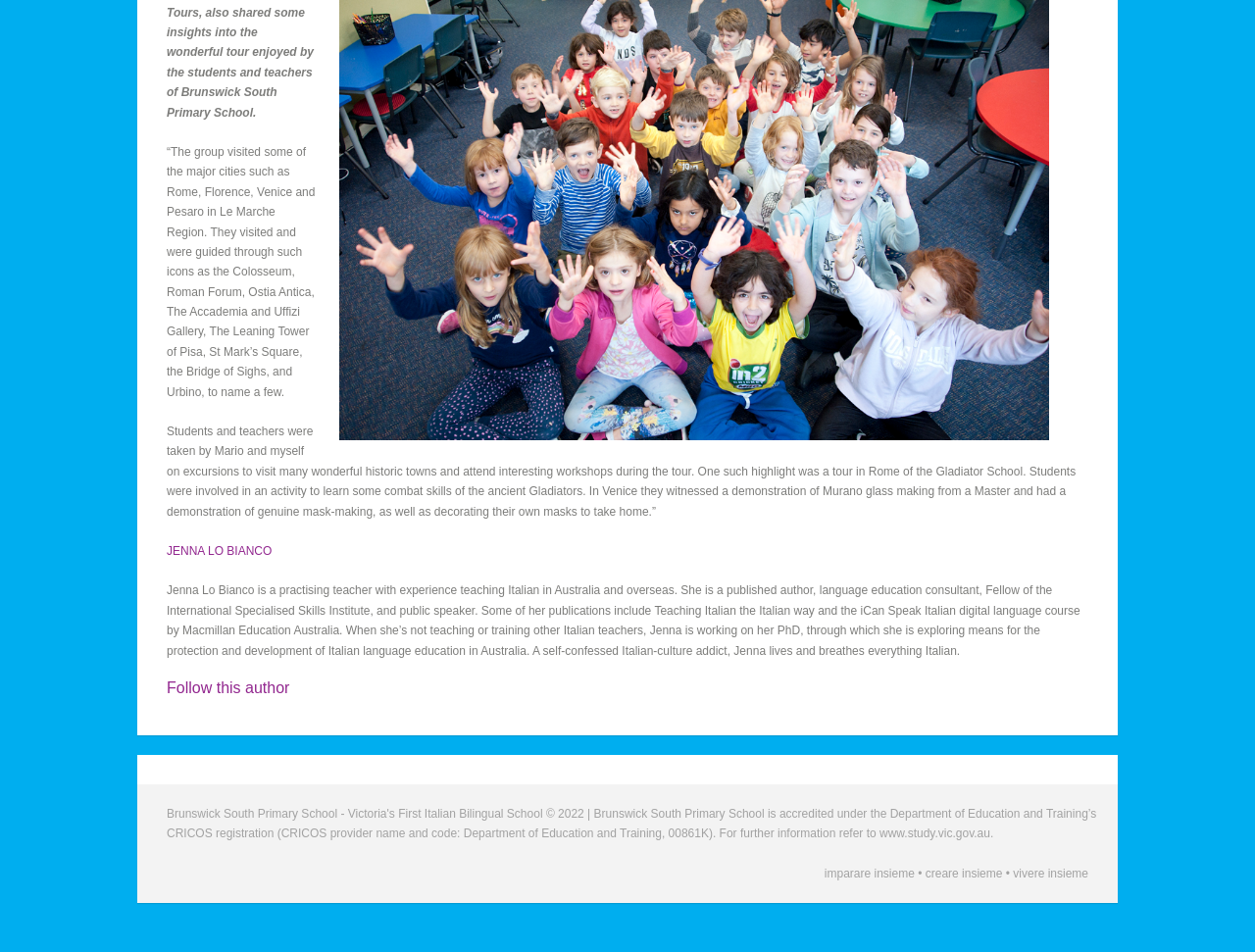Can you find the bounding box coordinates for the UI element given this description: "JENNA LO BIANCO"? Provide the coordinates as four float numbers between 0 and 1: [left, top, right, bottom].

[0.133, 0.572, 0.217, 0.586]